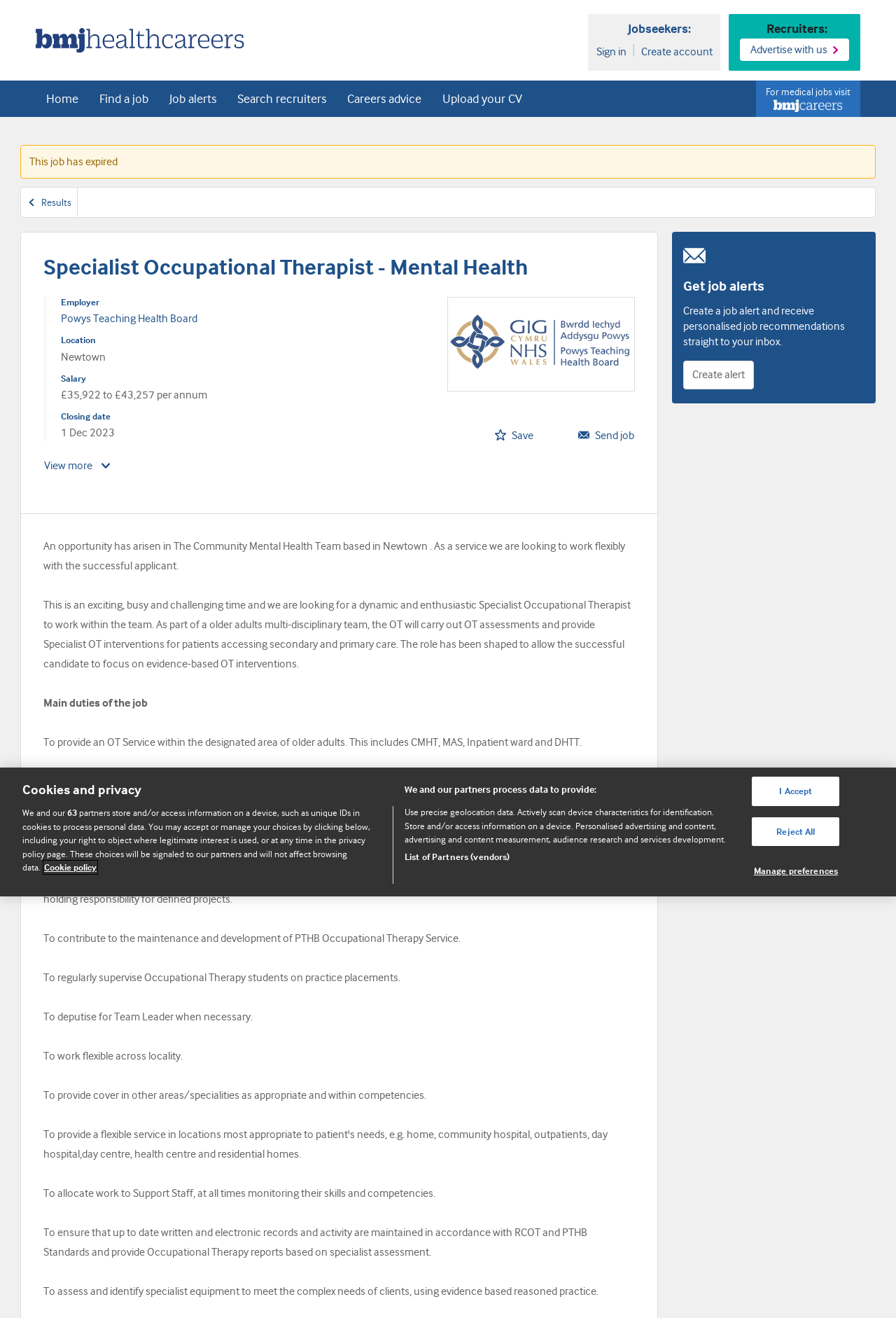Please identify the bounding box coordinates of the clickable element to fulfill the following instruction: "Sign in". The coordinates should be four float numbers between 0 and 1, i.e., [left, top, right, bottom].

[0.663, 0.032, 0.701, 0.047]